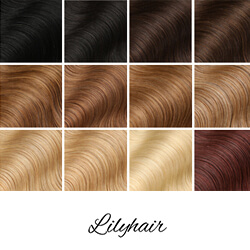What is emphasized in each section of the grid?
Please provide a comprehensive answer based on the contents of the image.

Each section of the grid highlights the smooth texture and natural flow of the hair, emphasizing its quality and vibrance, which is an important aspect of hair products or extensions.